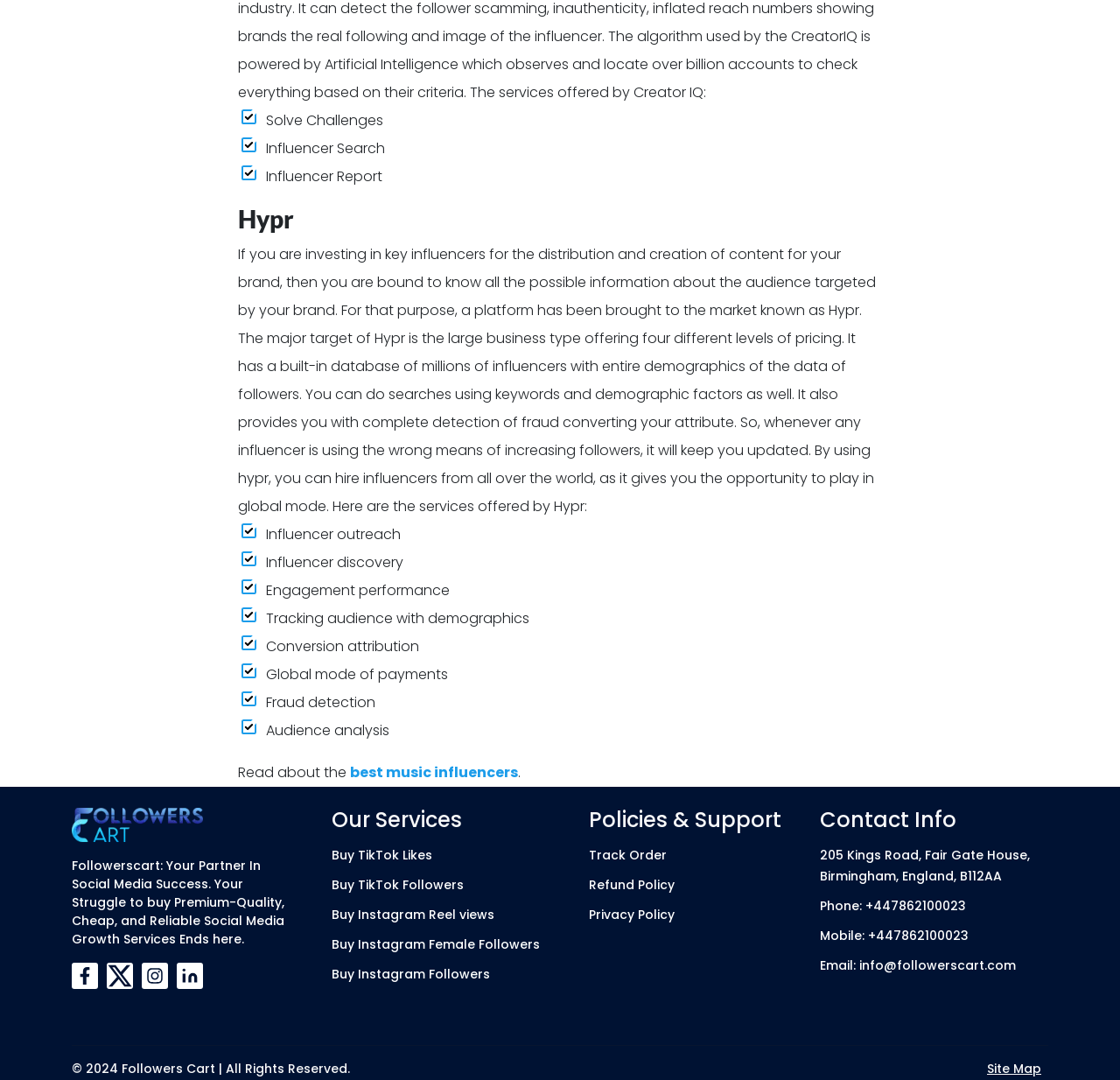What is the name of the company that offers social media growth services? Based on the screenshot, please respond with a single word or phrase.

Followers Cart